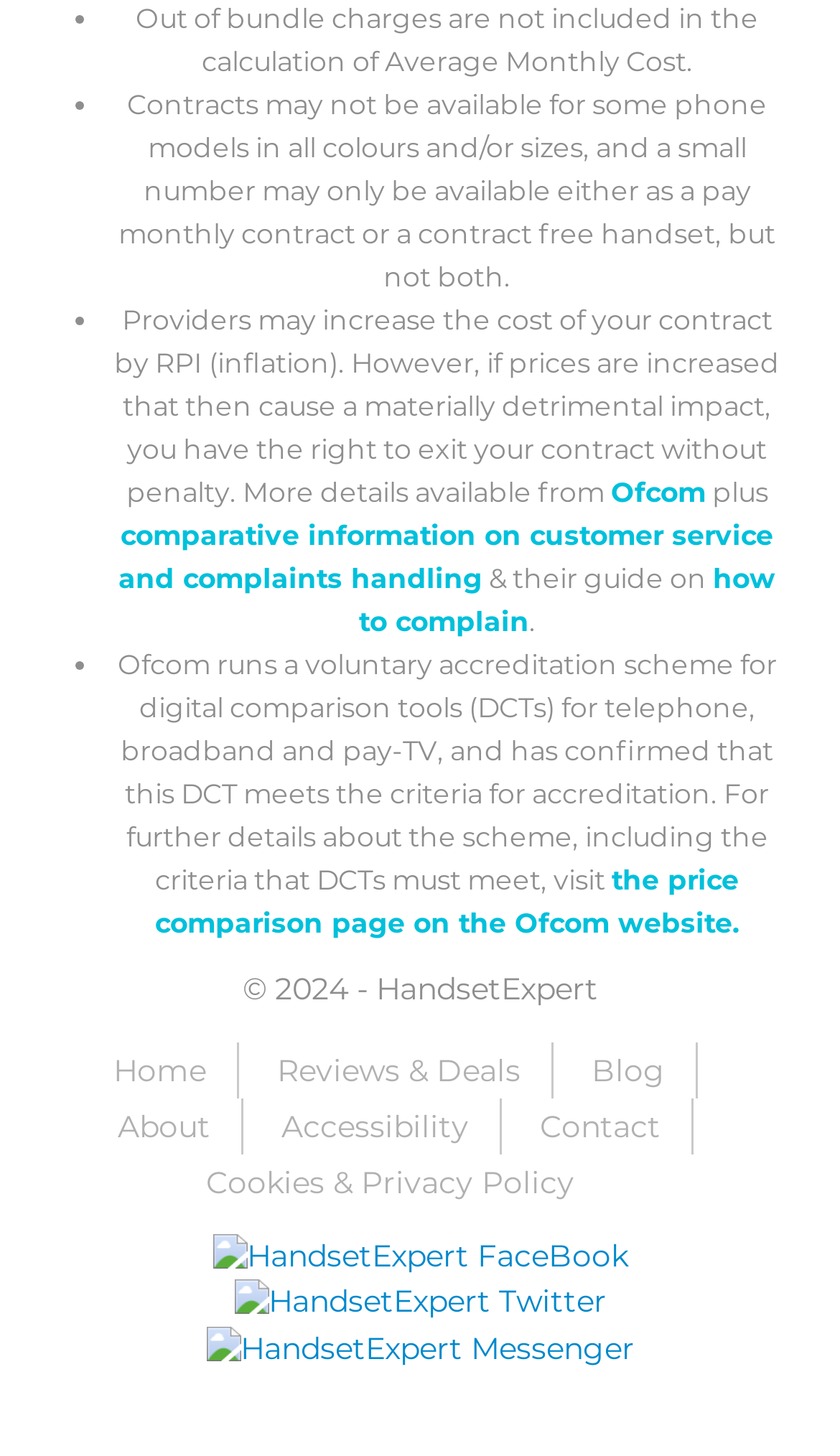Respond to the question with just a single word or phrase: 
What is the copyright year of HandsetExpert?

2024